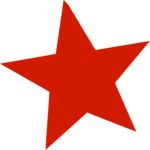Answer the question in one word or a short phrase:
What industry is Liberty Funding a leading provider in?

Commercial mortgage